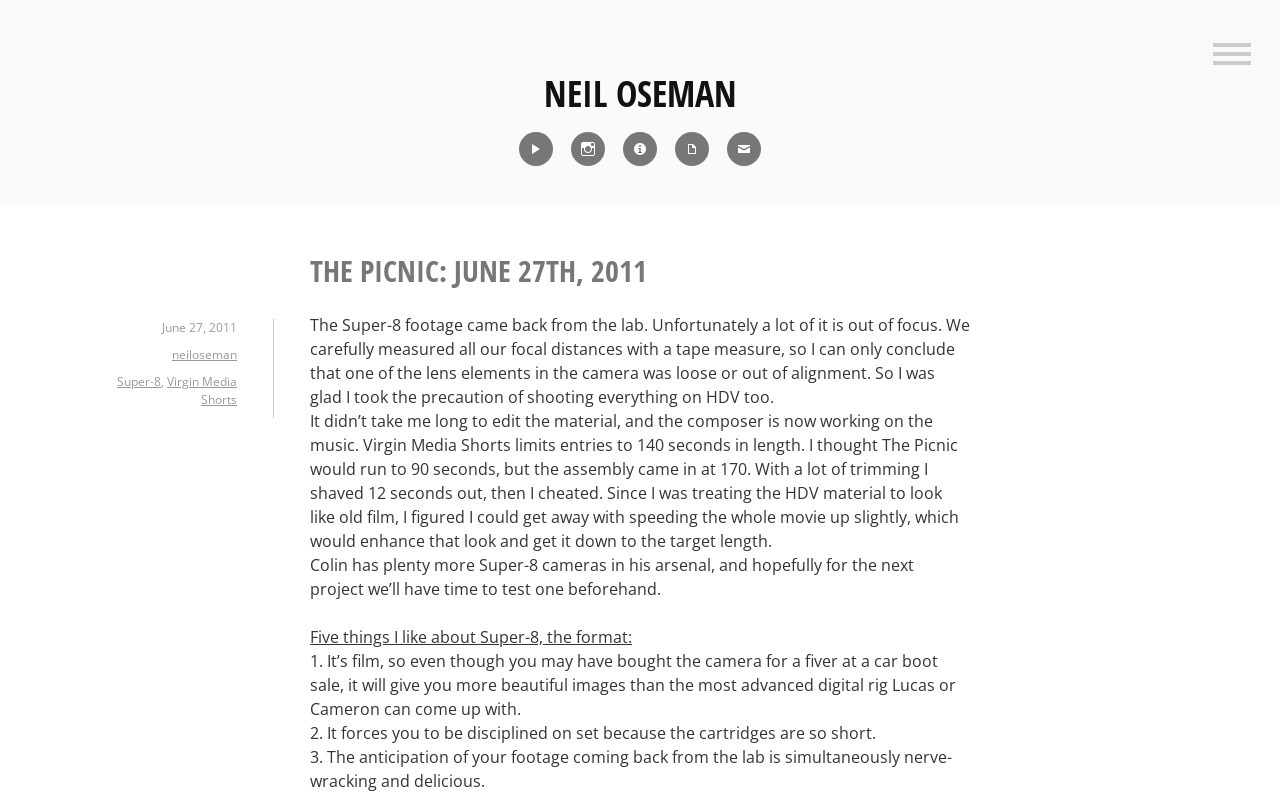Can you find the bounding box coordinates for the element to click on to achieve the instruction: "Contact Neil Oseman"?

[0.562, 0.162, 0.6, 0.212]